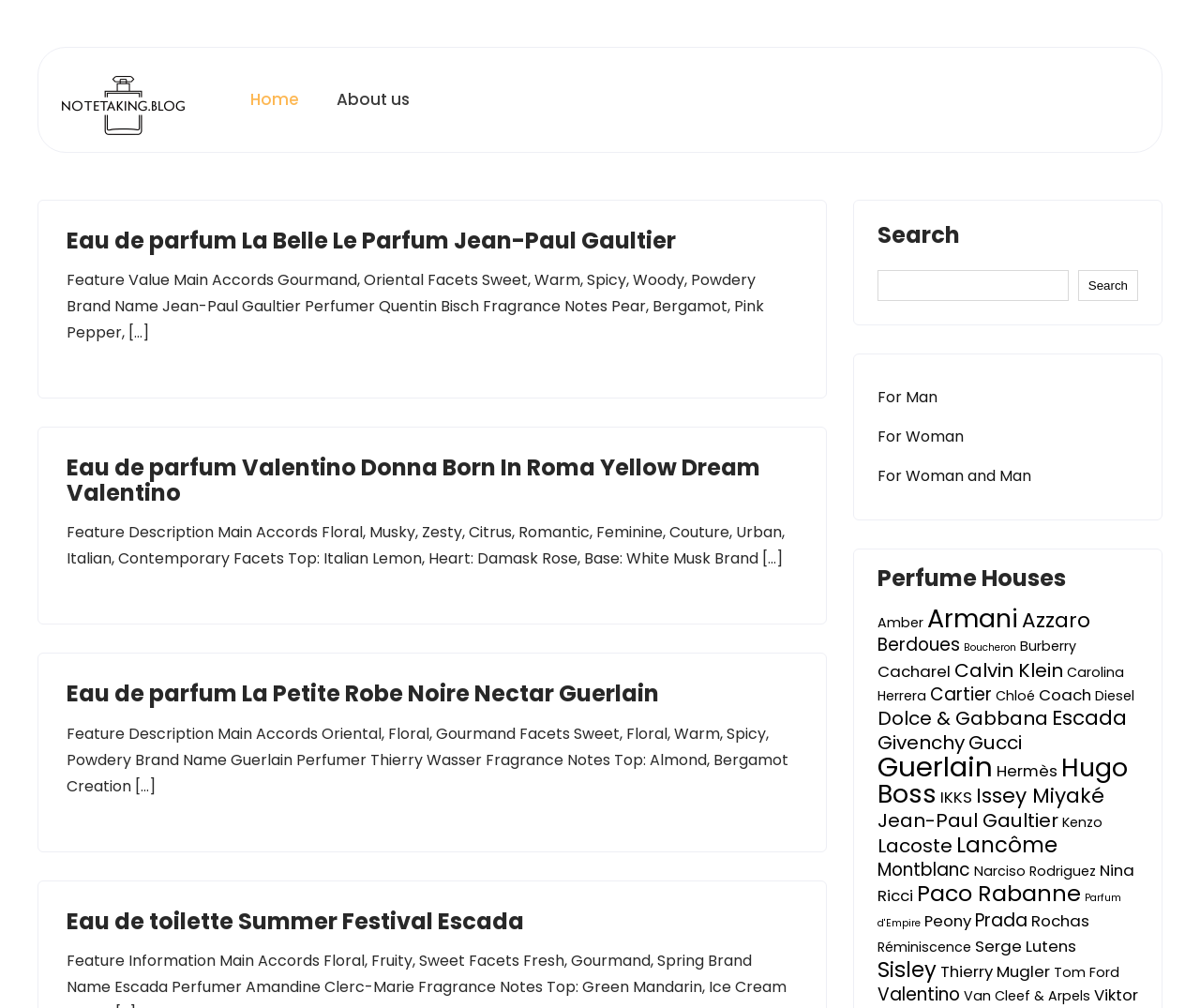Could you find the bounding box coordinates of the clickable area to complete this instruction: "Search for a perfume"?

[0.731, 0.268, 0.89, 0.299]